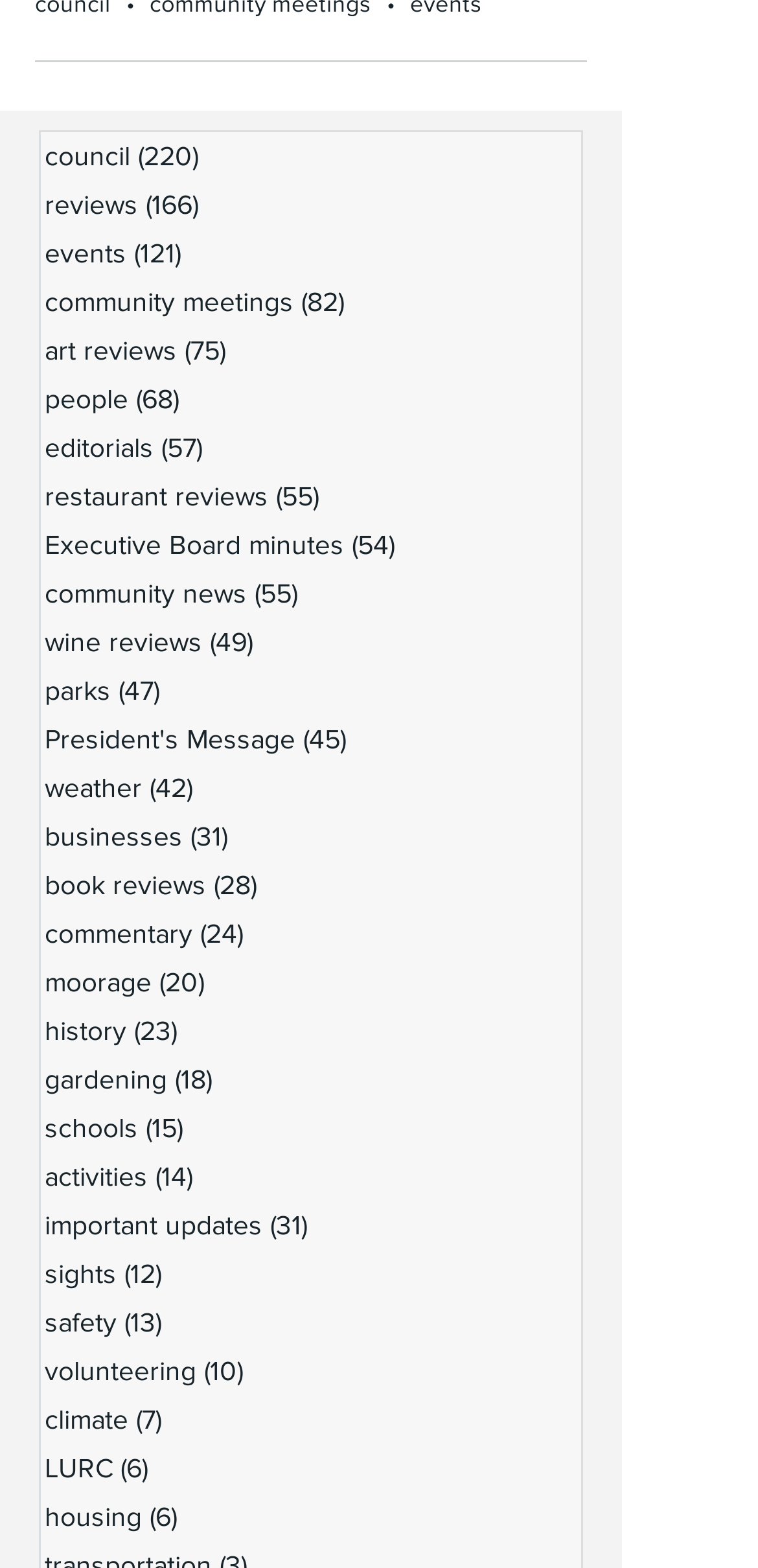Identify and provide the bounding box coordinates of the UI element described: "history (23) 23 posts". The coordinates should be formatted as [left, top, right, bottom], with each number being a float between 0 and 1.

[0.054, 0.642, 0.767, 0.673]